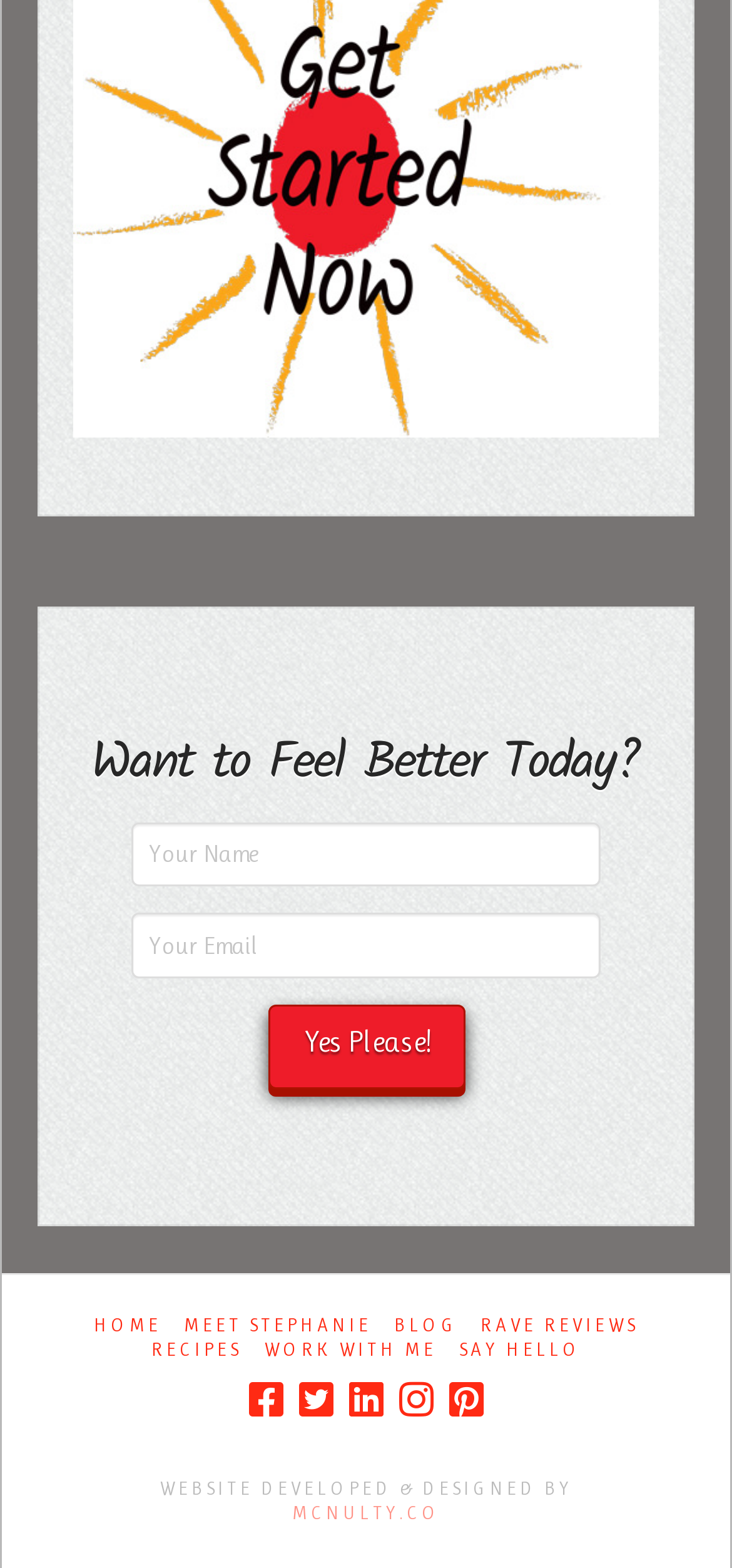Respond with a single word or phrase:
What is the purpose of the textbox?

To input name and email